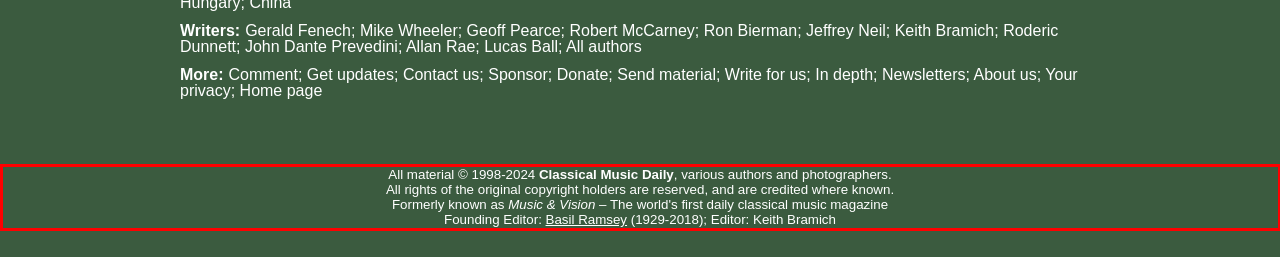Analyze the screenshot of the webpage and extract the text from the UI element that is inside the red bounding box.

All material © 1998-2024 Classical Music Daily, various authors and photographers. All rights of the original copyright holders are reserved, and are credited where known. Formerly known as Music & Vision – The world's first daily classical music magazine Founding Editor: Basil Ramsey (1929-2018); Editor: Keith Bramich